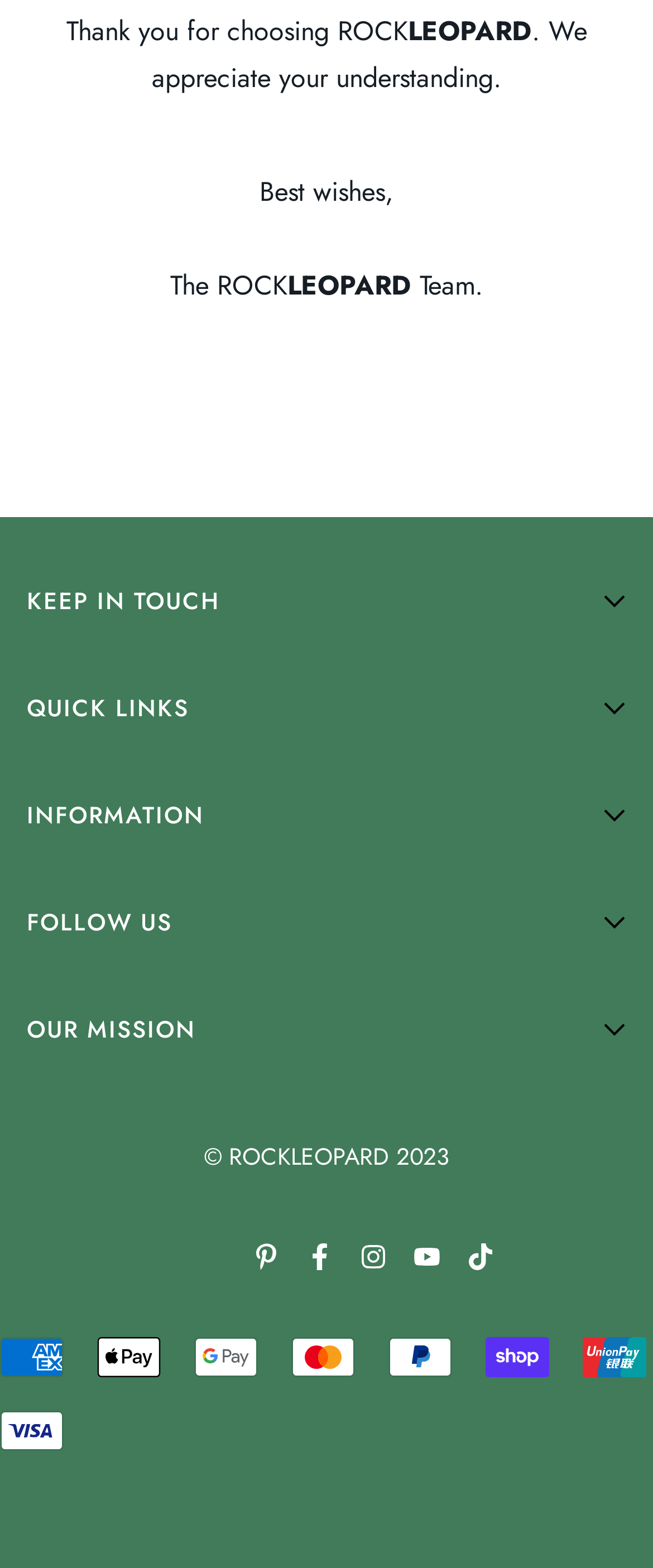Specify the bounding box coordinates of the area to click in order to follow the given instruction: "Click the send button."

[0.879, 0.596, 0.959, 0.645]